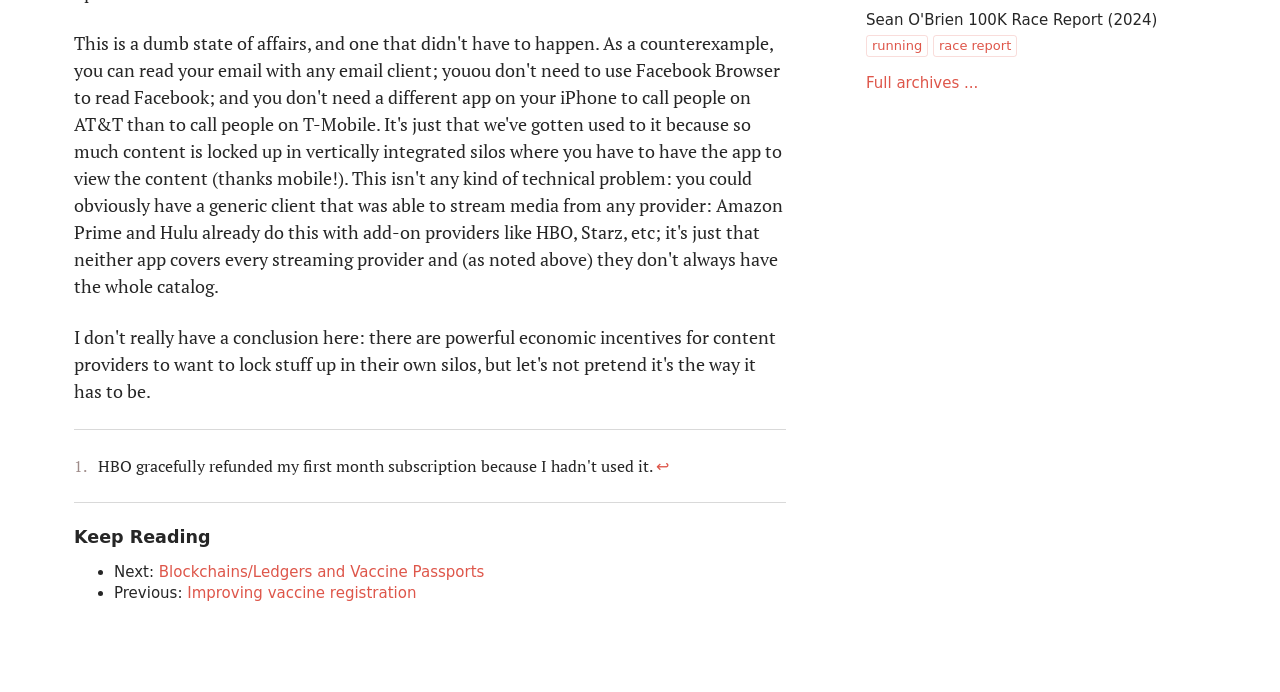Identify the bounding box coordinates for the UI element described as: "Improving vaccine registration".

[0.146, 0.843, 0.325, 0.869]